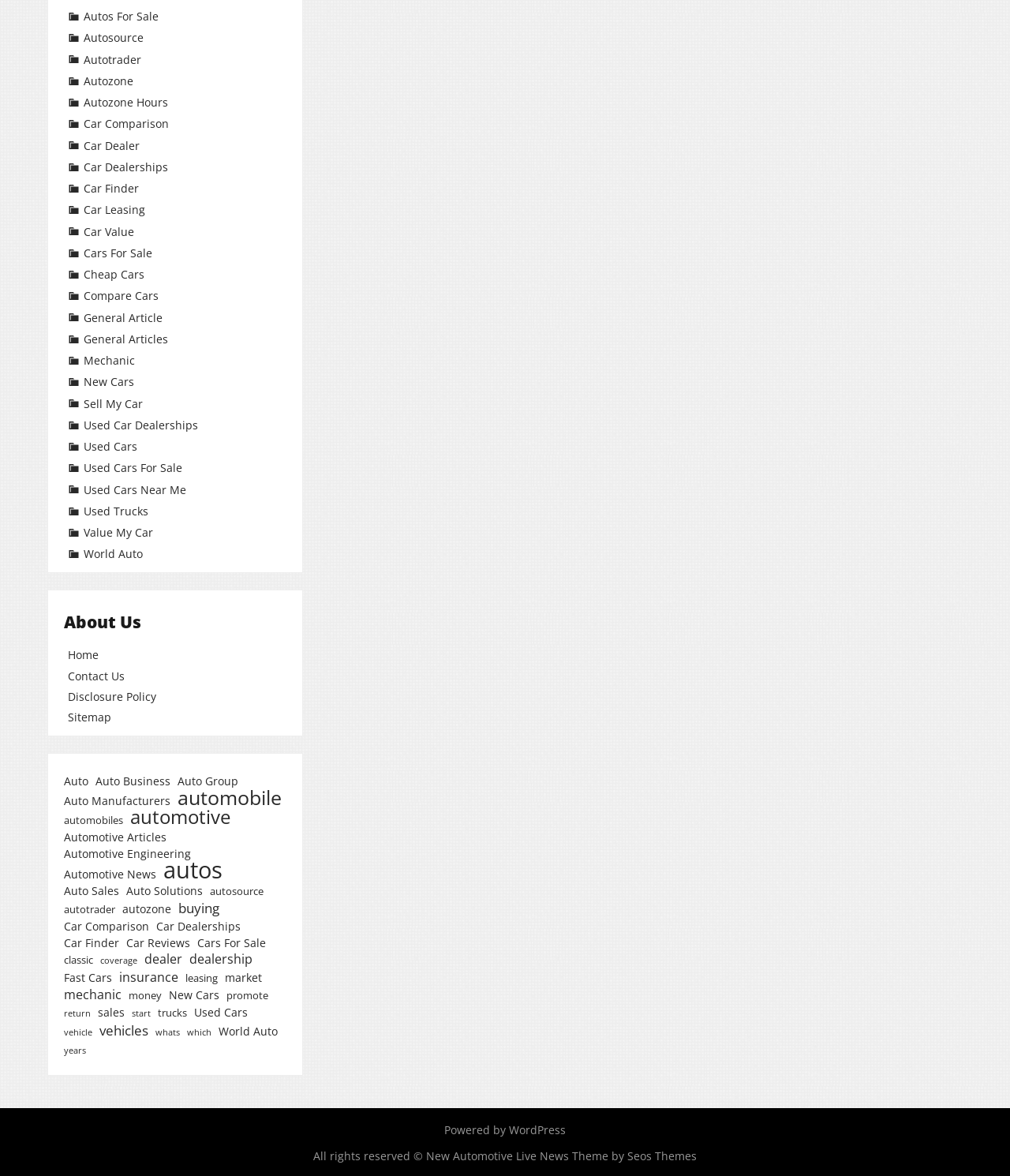Could you determine the bounding box coordinates of the clickable element to complete the instruction: "Check 'Disclosure Policy'"? Provide the coordinates as four float numbers between 0 and 1, i.e., [left, top, right, bottom].

[0.067, 0.586, 0.155, 0.598]